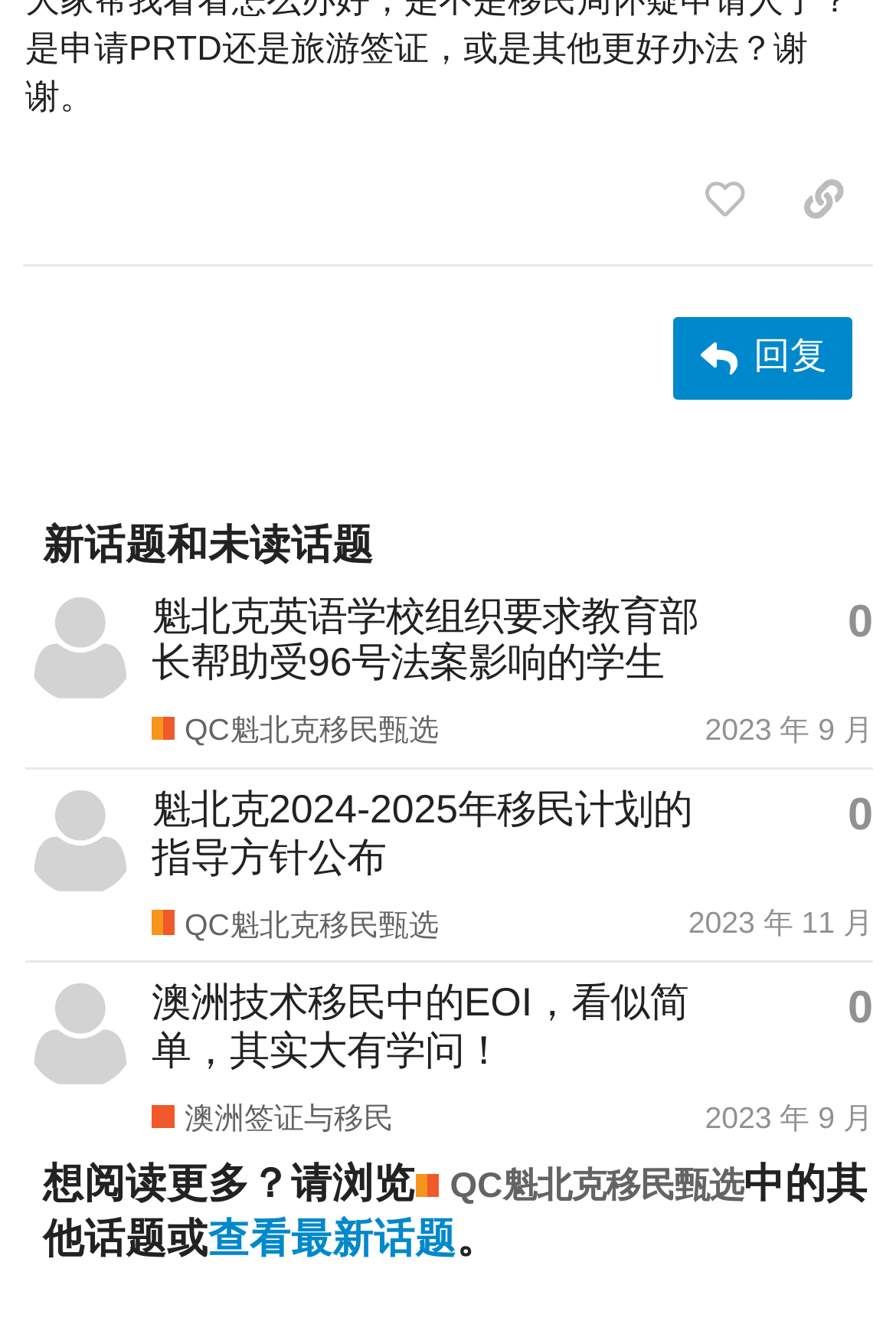Identify the bounding box coordinates of the clickable region necessary to fulfill the following instruction: "Click the '点赞此帖子' button". The bounding box coordinates should be four float numbers between 0 and 1, i.e., [left, top, right, bottom].

[0.753, 0.119, 0.864, 0.185]